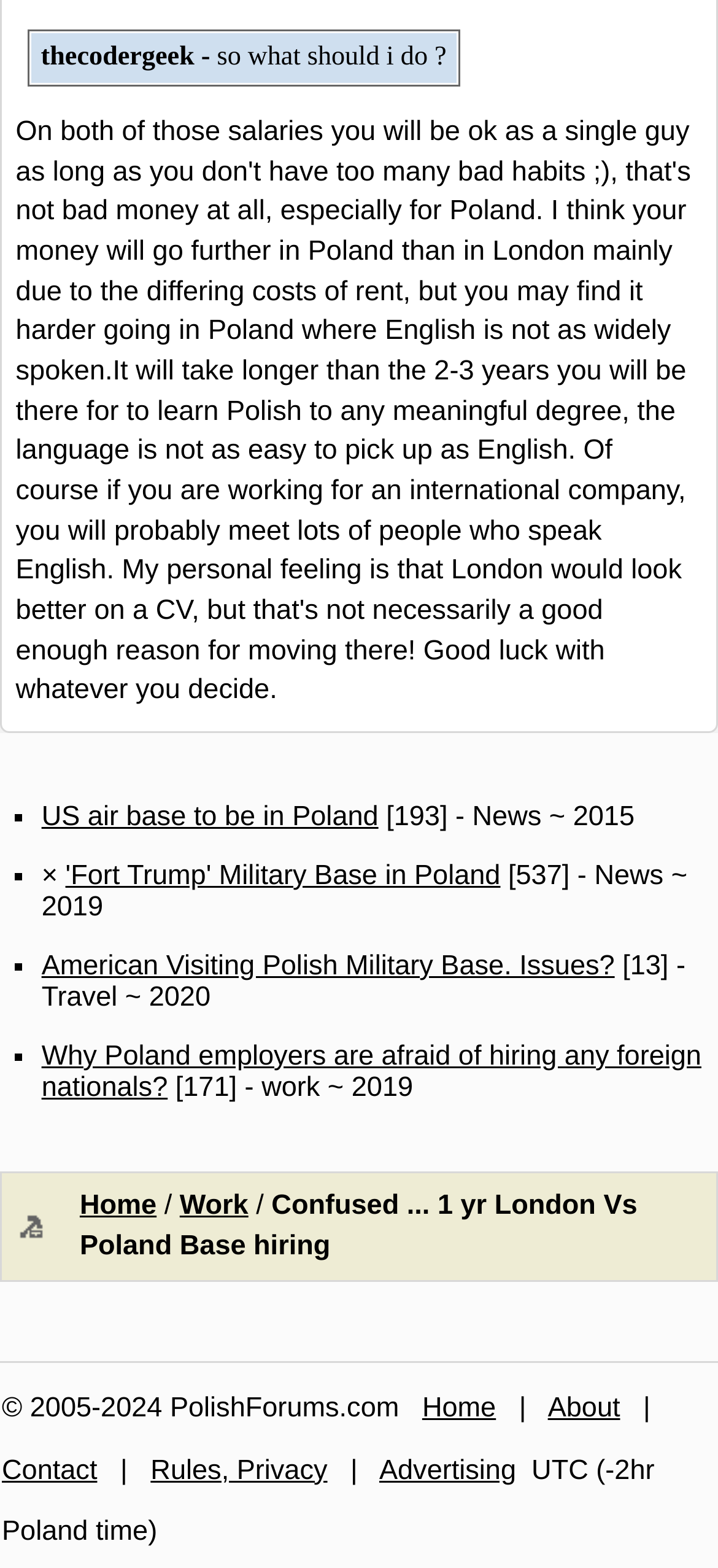What is the time zone of the website?
Please answer the question with a single word or phrase, referencing the image.

UTC (-2hr Poland time)